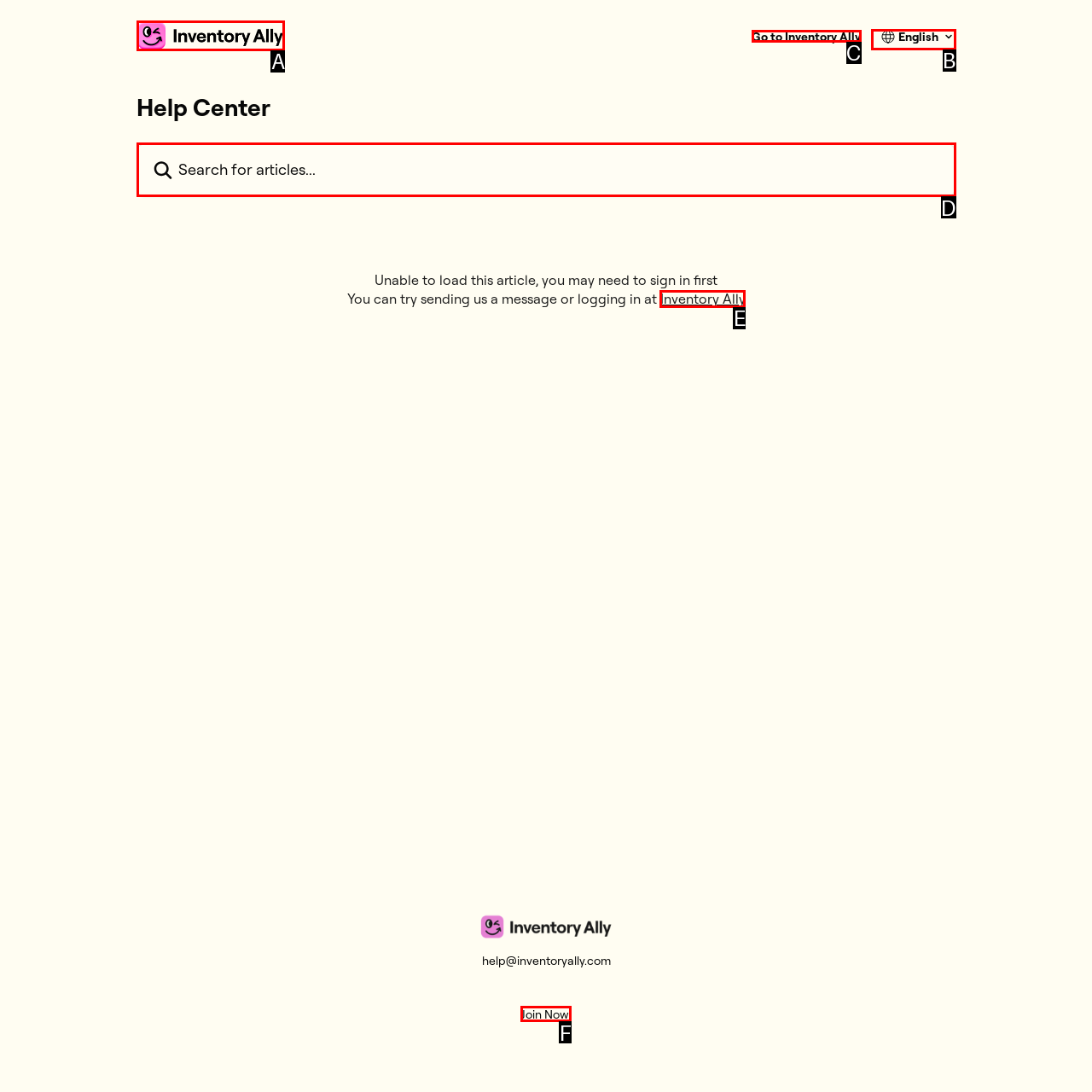Tell me which option best matches the description: Join Now!
Answer with the option's letter from the given choices directly.

F